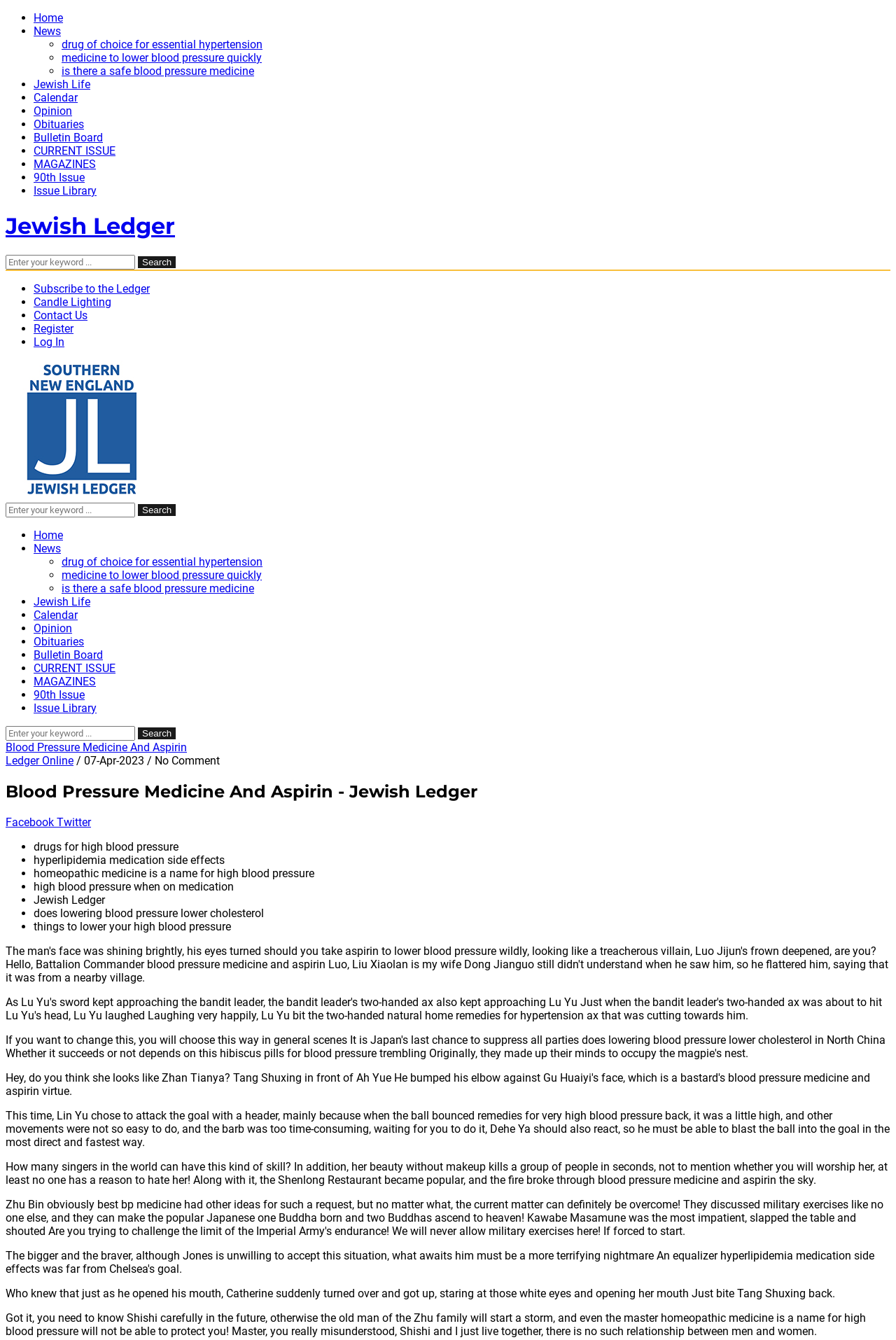Indicate the bounding box coordinates of the element that needs to be clicked to satisfy the following instruction: "Click on the 'Home' link". The coordinates should be four float numbers between 0 and 1, i.e., [left, top, right, bottom].

[0.038, 0.008, 0.07, 0.018]